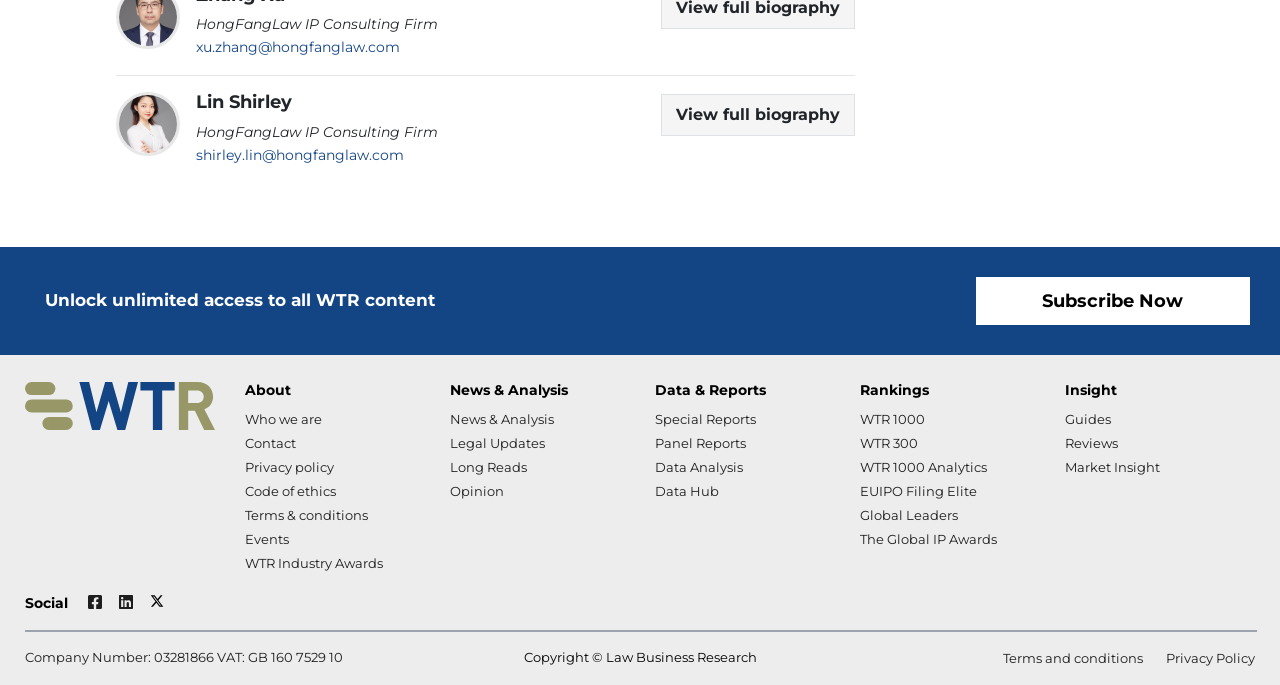Please find the bounding box for the UI component described as follows: "Fashion".

None